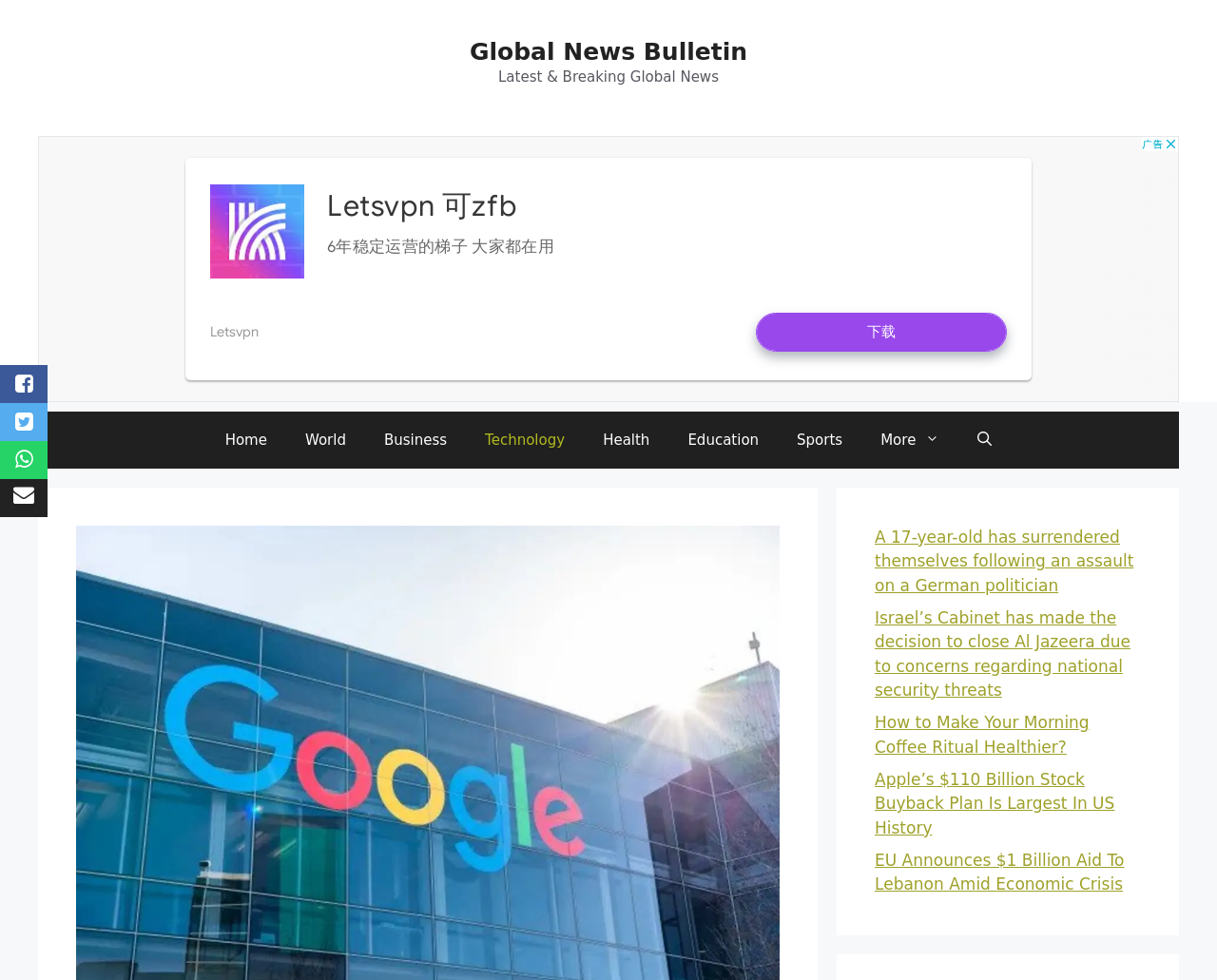Determine the bounding box coordinates for the area you should click to complete the following instruction: "Click on the 'Home' link".

[0.169, 0.419, 0.235, 0.478]